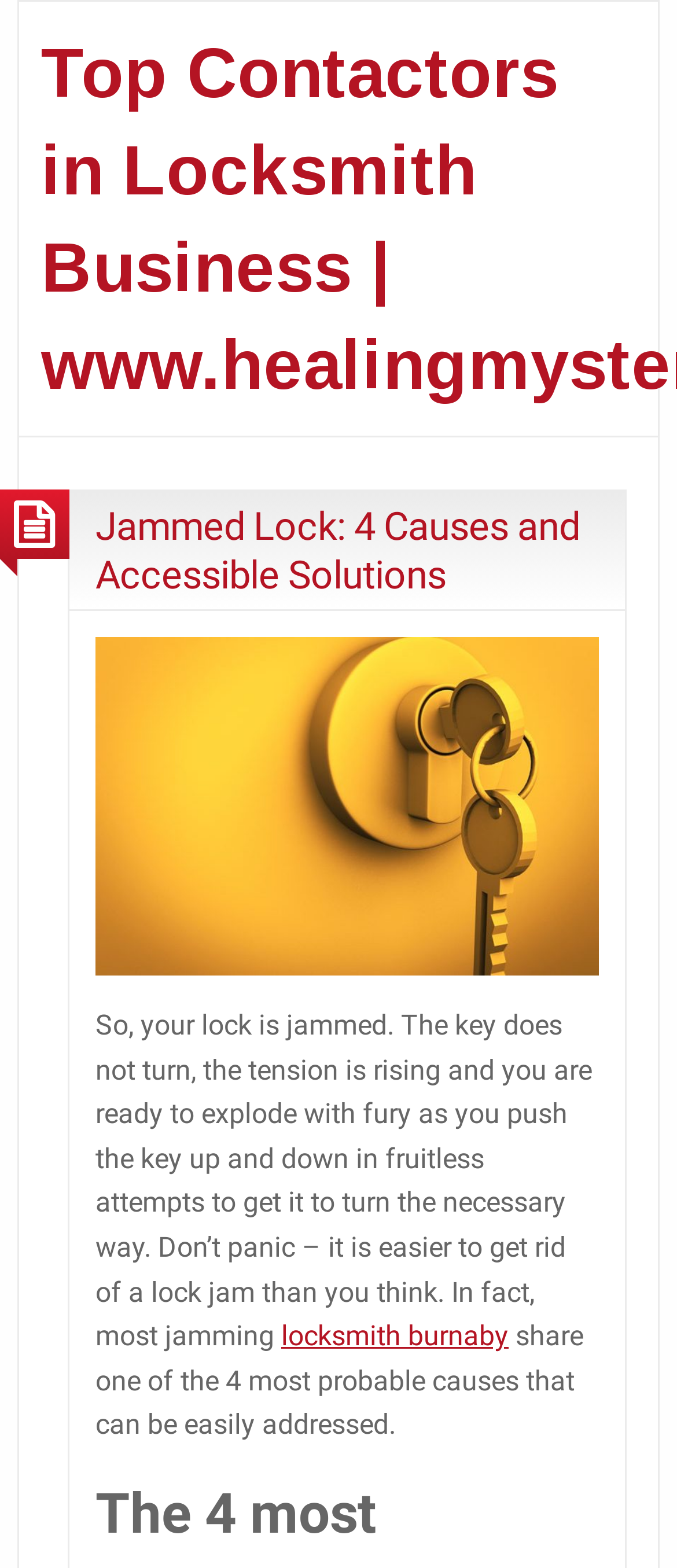Find and extract the text of the primary heading on the webpage.

Top Contactors in Locksmith Business | www.healingmysteries.com